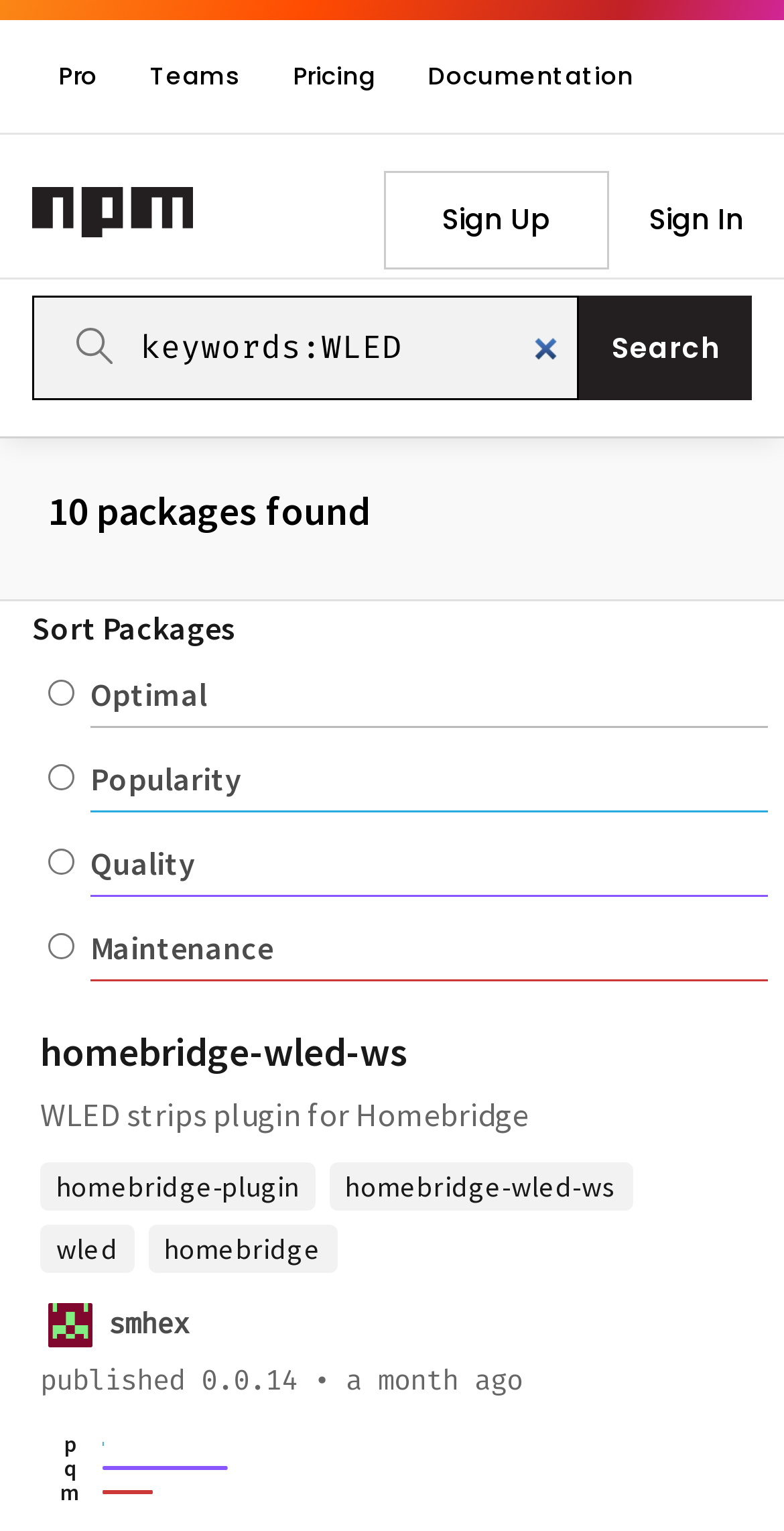Please identify the bounding box coordinates of the clickable area that will allow you to execute the instruction: "Sort packages by Optimal".

[0.062, 0.444, 0.095, 0.462]